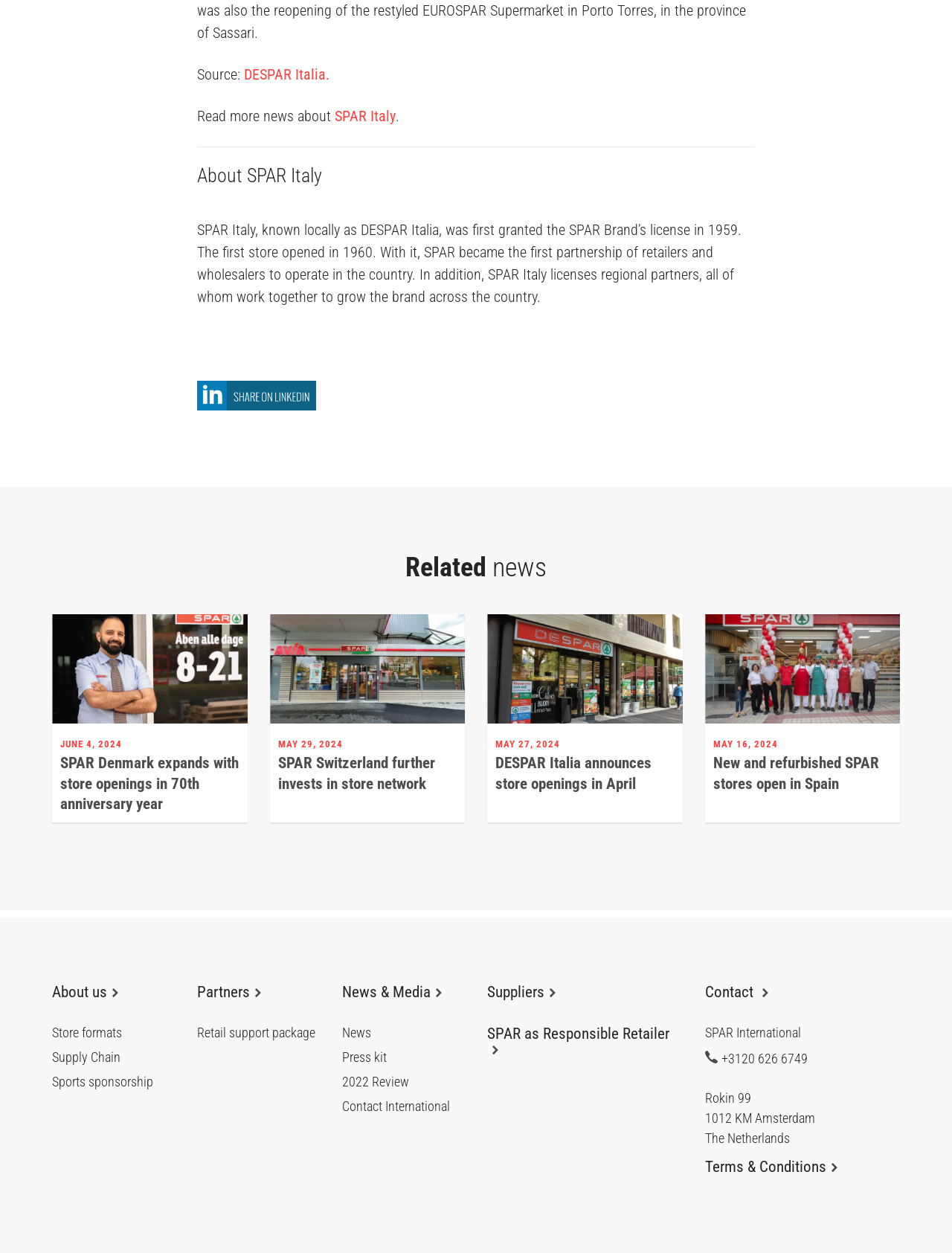What is the name of the company described on this page?
Please respond to the question with a detailed and informative answer.

The page has a heading 'About SPAR Italy' and mentions 'DESPAR Italia' as the local name of SPAR in Italy, so the company described on this page is SPAR Italy.